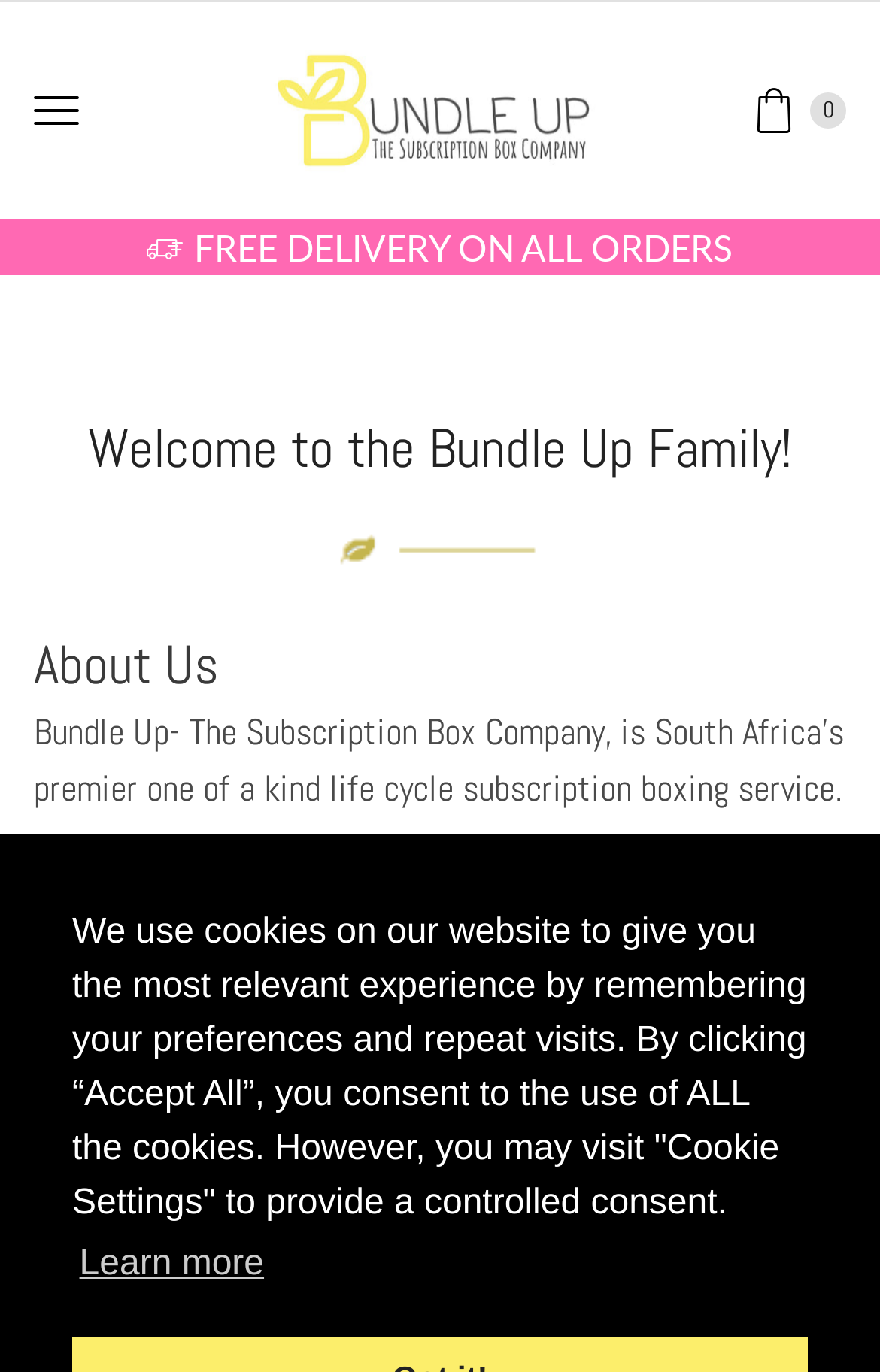Reply to the question with a single word or phrase:
What is the name of the company?

Bundle Up